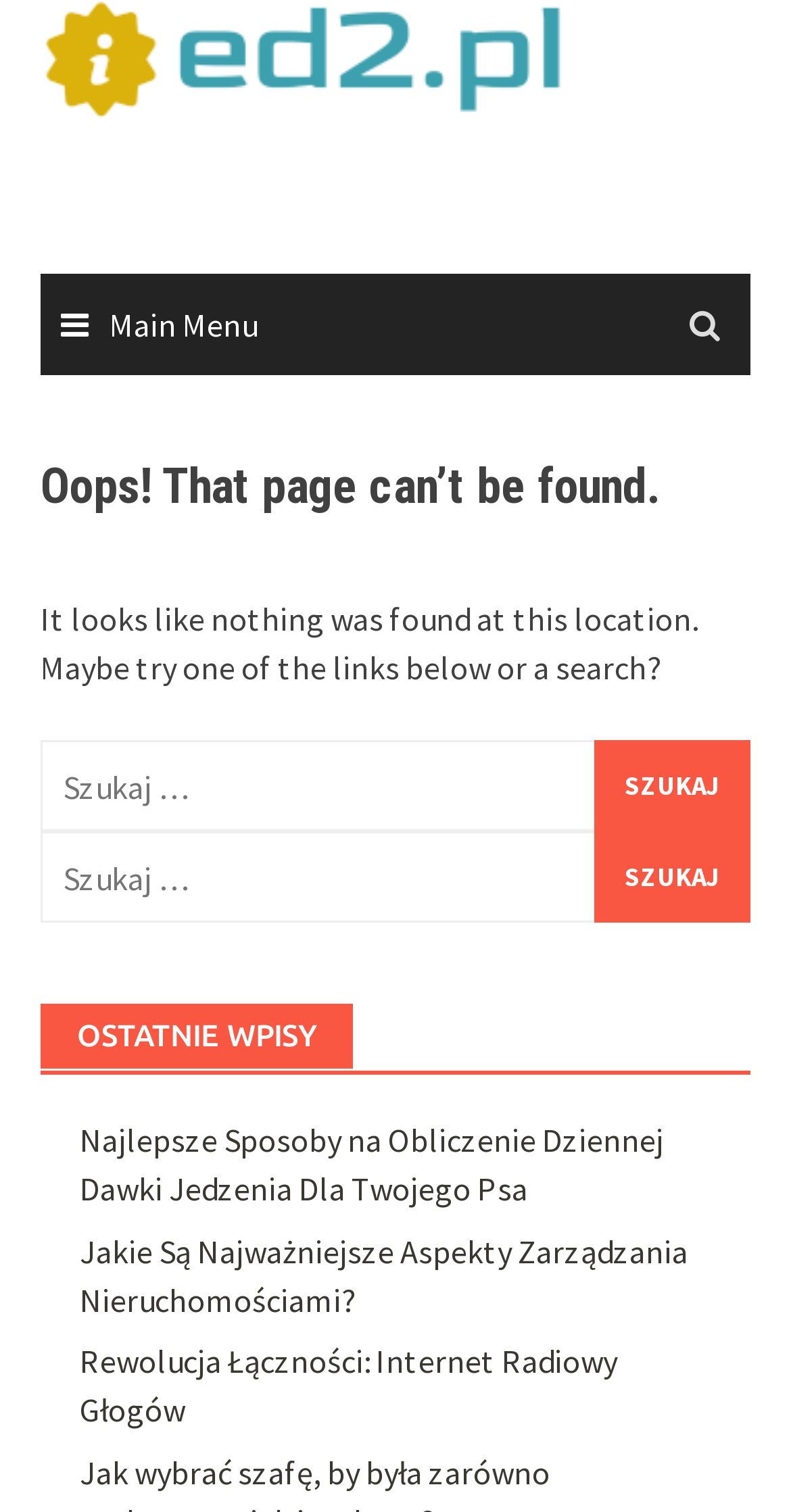Please determine the bounding box coordinates for the element with the description: "alt="ed2.pl"".

[0.051, 0.023, 0.718, 0.05]